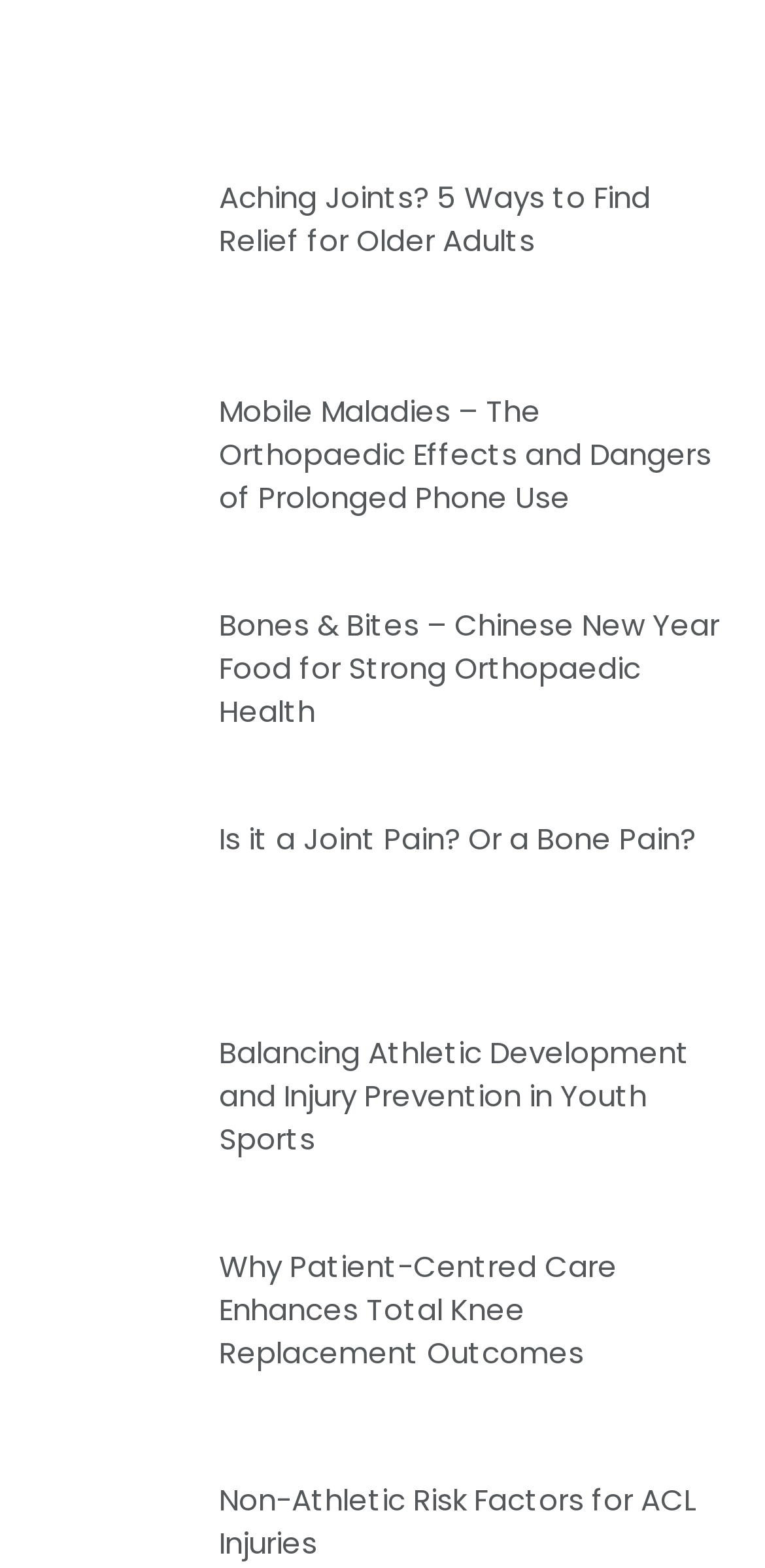How many links are in the third article?
Provide a detailed answer to the question, using the image to inform your response.

I counted the number of 'link' elements under the third 'article' element, which are 2, indicating that there are 2 links in the third article.